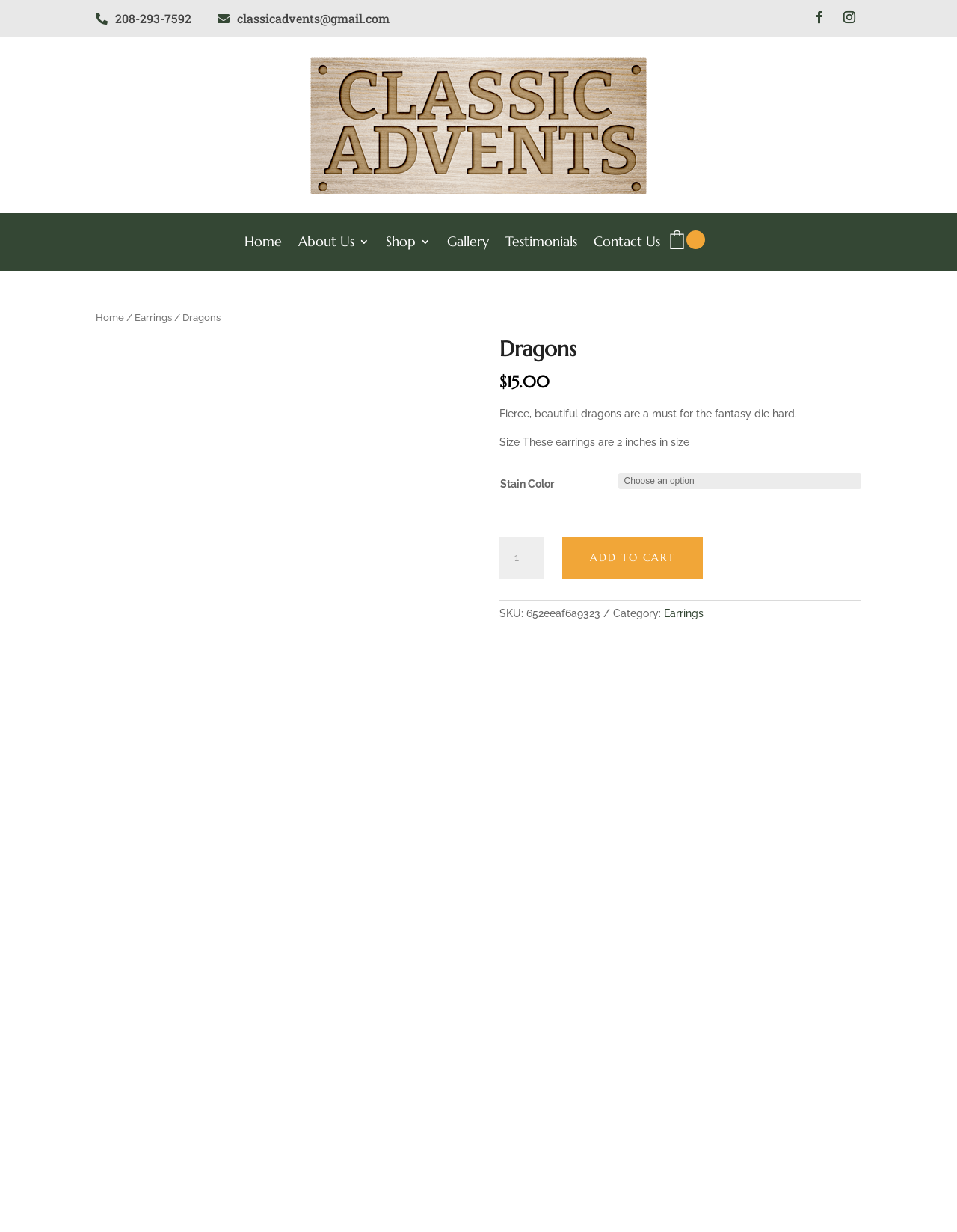Describe all the significant parts and information present on the webpage.

This webpage is about a product called "Dragons" wooden earrings, specifically designed for dragon lovers. At the top left corner, there is a phone number and an email address. Next to them, there are two social media icons. On the top right corner, there are three more social media icons.

Below the top section, there is a navigation menu with links to "Home", "About Us 3", "Shop 3", "Gallery", "Testimonials", and "Contact Us". 

On the left side, there is a breadcrumb navigation showing the path "Home > Earrings > Dragons". 

The main content of the page is about the product "Dragons" earrings. There is a large image of the earrings, and below it, there is a heading "Dragons" followed by the price "$15.00". 

The product description is "Fierce, beautiful dragons are a must for the fantasy die hard." and "Size These earrings are 2 inches in size". 

Below the product description, there are options to select the stain color and the quantity of the product. There is also an "ADD TO CART" button. 

At the bottom of the page, there is additional product information, including the SKU number and the category "Earrings".